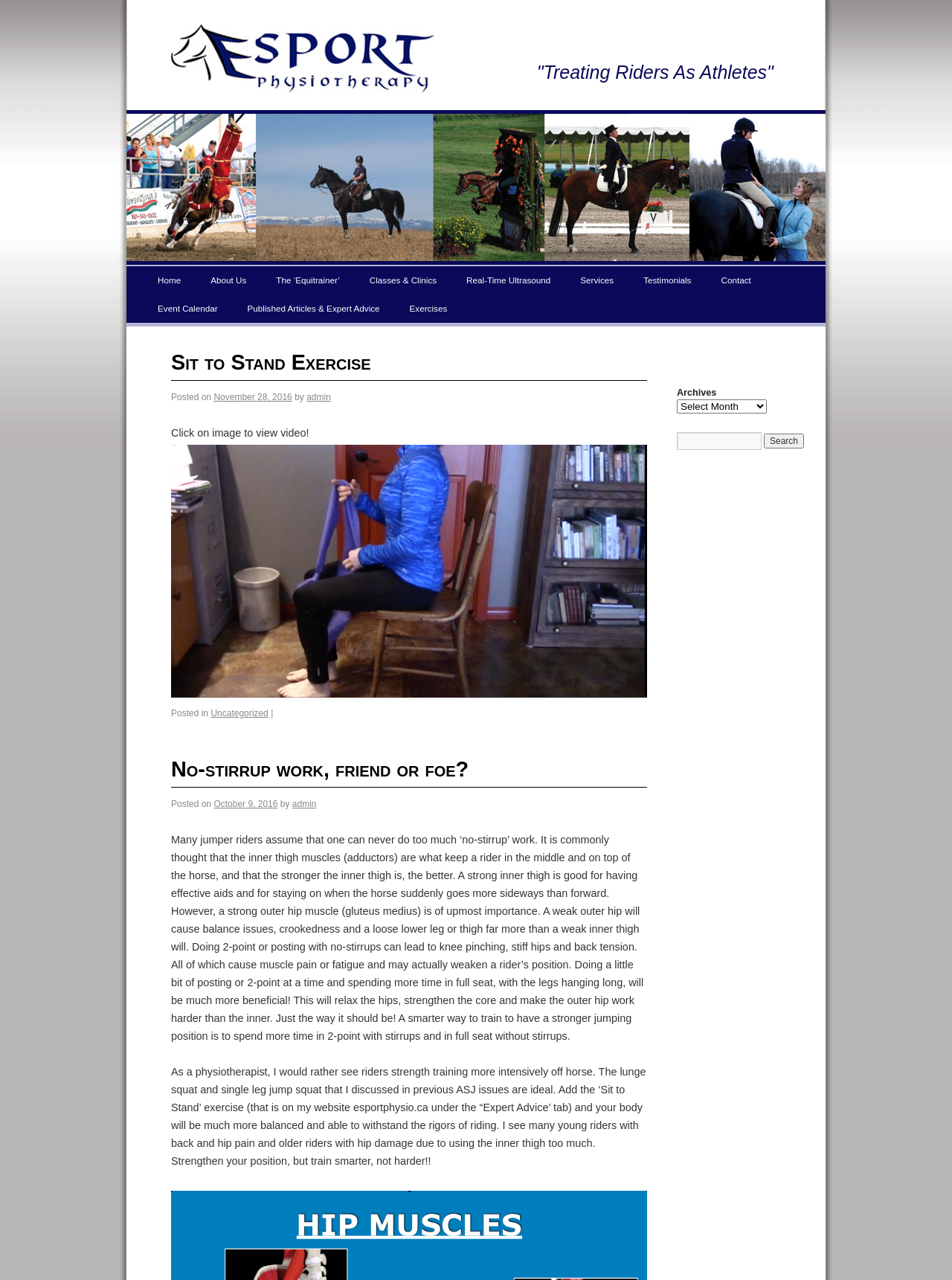Provide a brief response using a word or short phrase to this question:
What is the title of the first article?

Sit to Stand Exercise